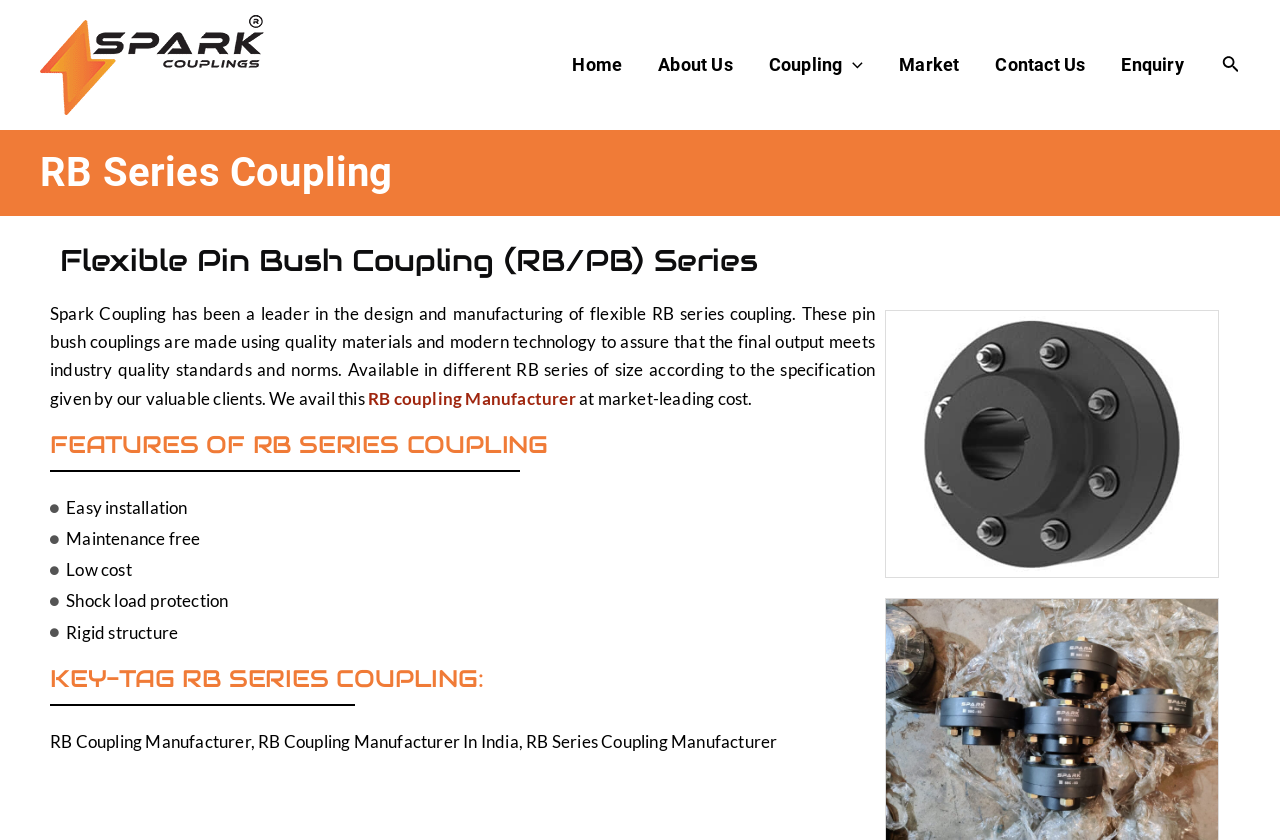Provide the bounding box coordinates in the format (top-left x, top-left y, bottom-right x, bottom-right y). All values are floating point numbers between 0 and 1. Determine the bounding box coordinate of the UI element described as: About Us

[0.5, 0.048, 0.587, 0.107]